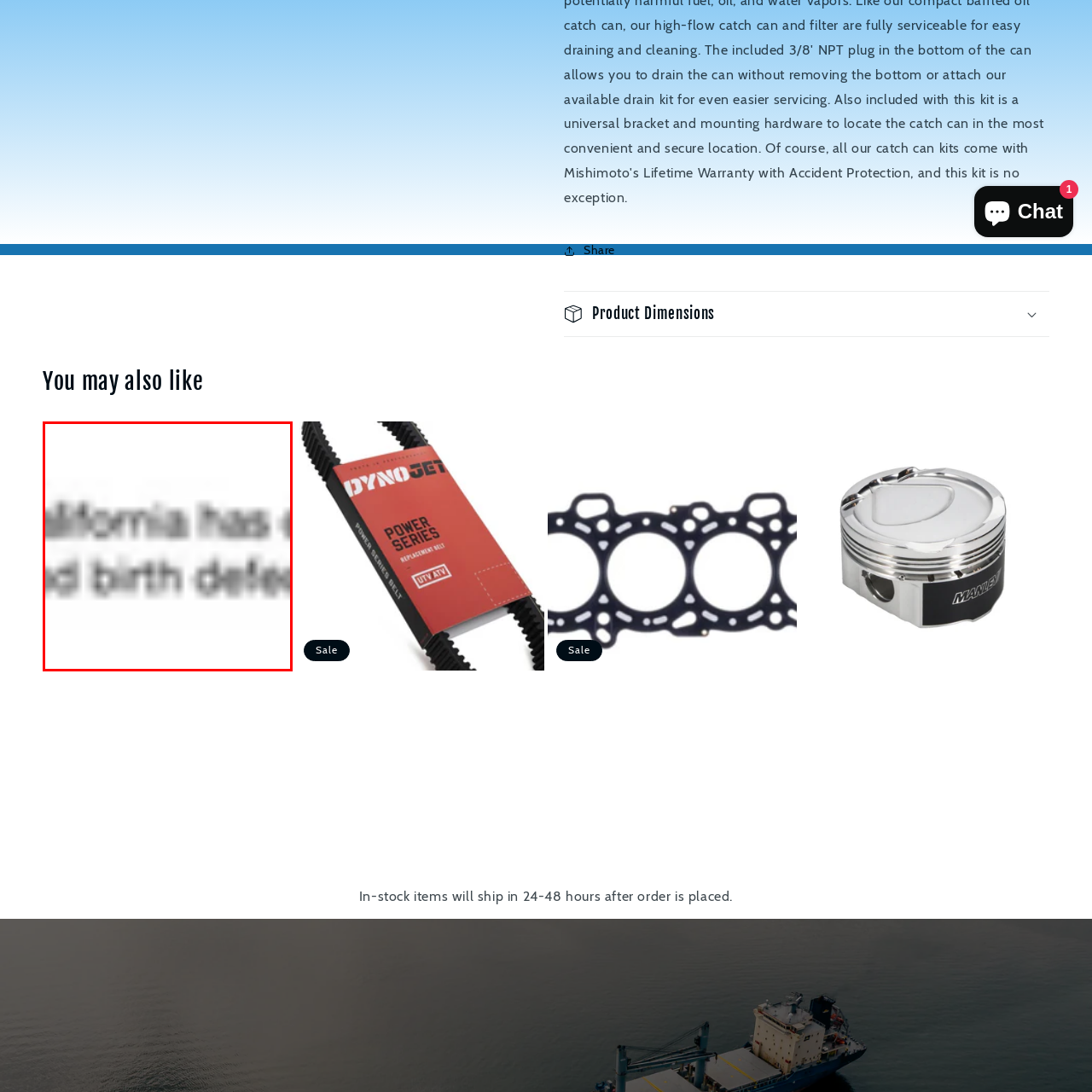Provide a comprehensive description of the image located within the red boundary.

The image depicts the "Cometic 66-84 Harley-Davidson Shovelheads 3 5/8in EST Top End Gasket Kit," a specialized component designed for Harley-Davidson motorcycles, particularly those manufactured between 1966 and 1984. This top end gasket kit is essential for maintaining the engine's integrity and performance by ensuring proper sealing and preventing leaks. The product's name is prominently displayed alongside an image, suggesting its high-quality construction and suitability for enthusiasts looking to enhance or restore their Harley-Davidson bikes. Such kits are crucial for ensuring optimal engine function and longevity, making them a must-have for any serious motorcycle mechanic or hobbyist.